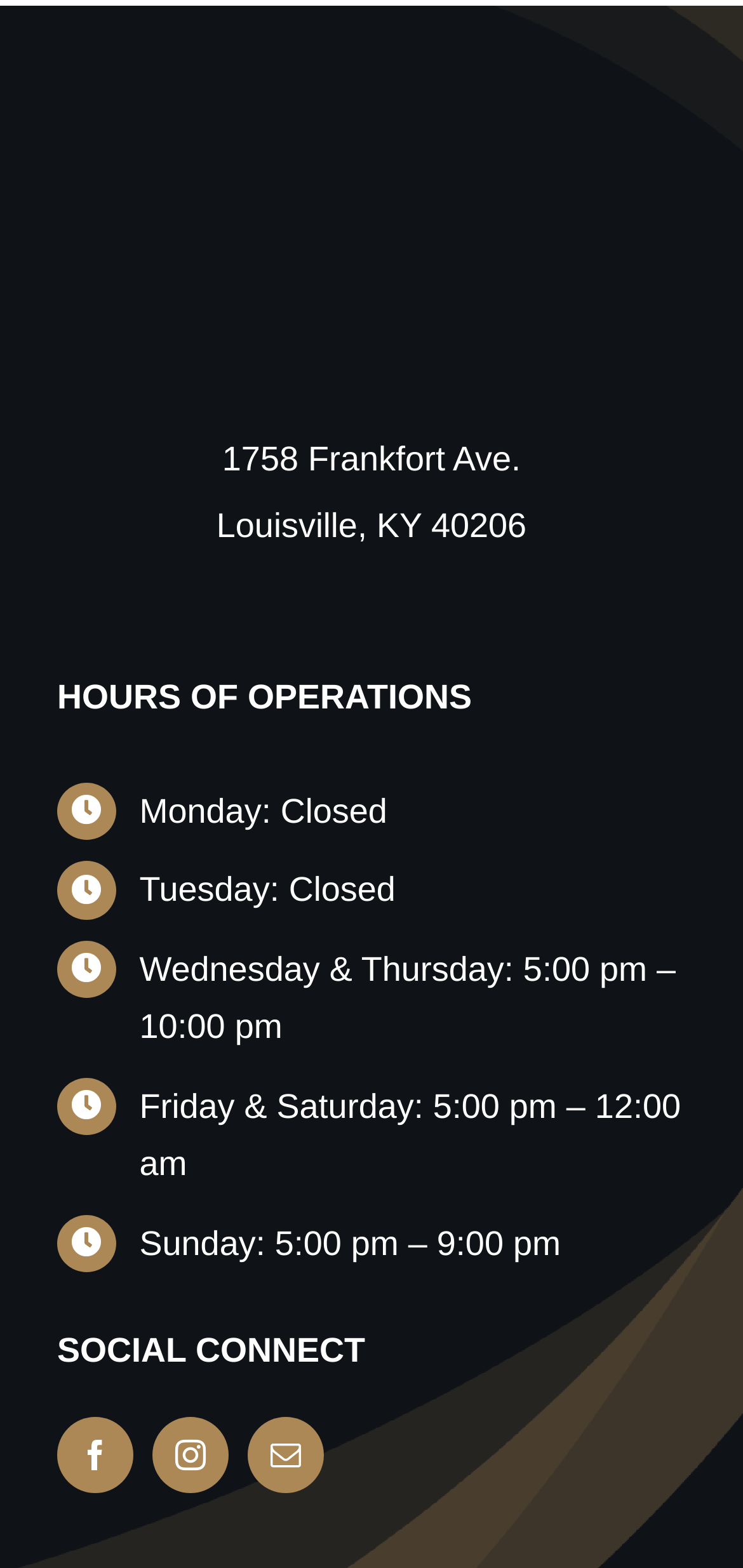Answer the question using only a single word or phrase: 
What is the day when the location is closed?

Monday